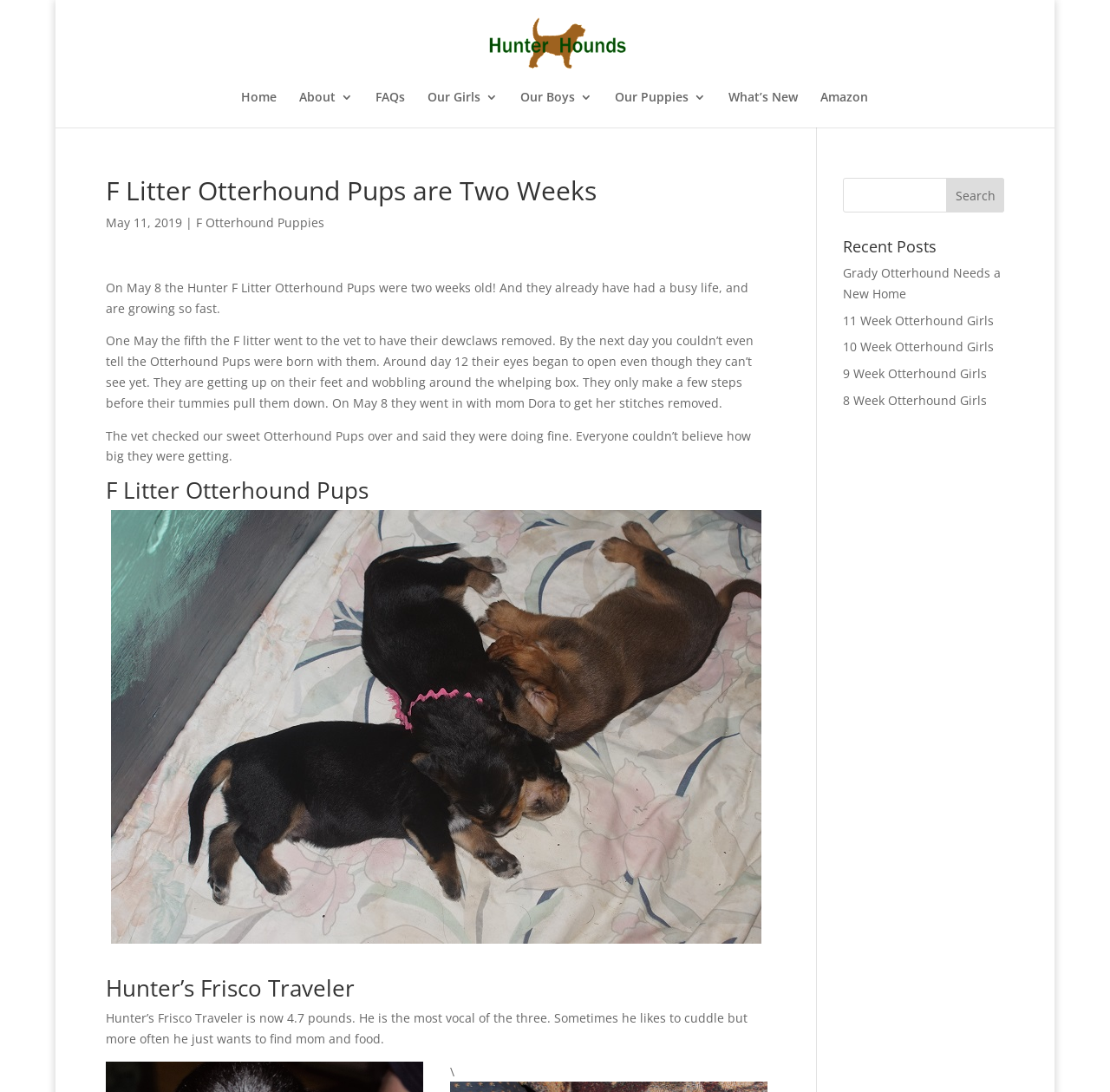Find and indicate the bounding box coordinates of the region you should select to follow the given instruction: "View 'F Otterhound Puppies'".

[0.176, 0.196, 0.292, 0.211]